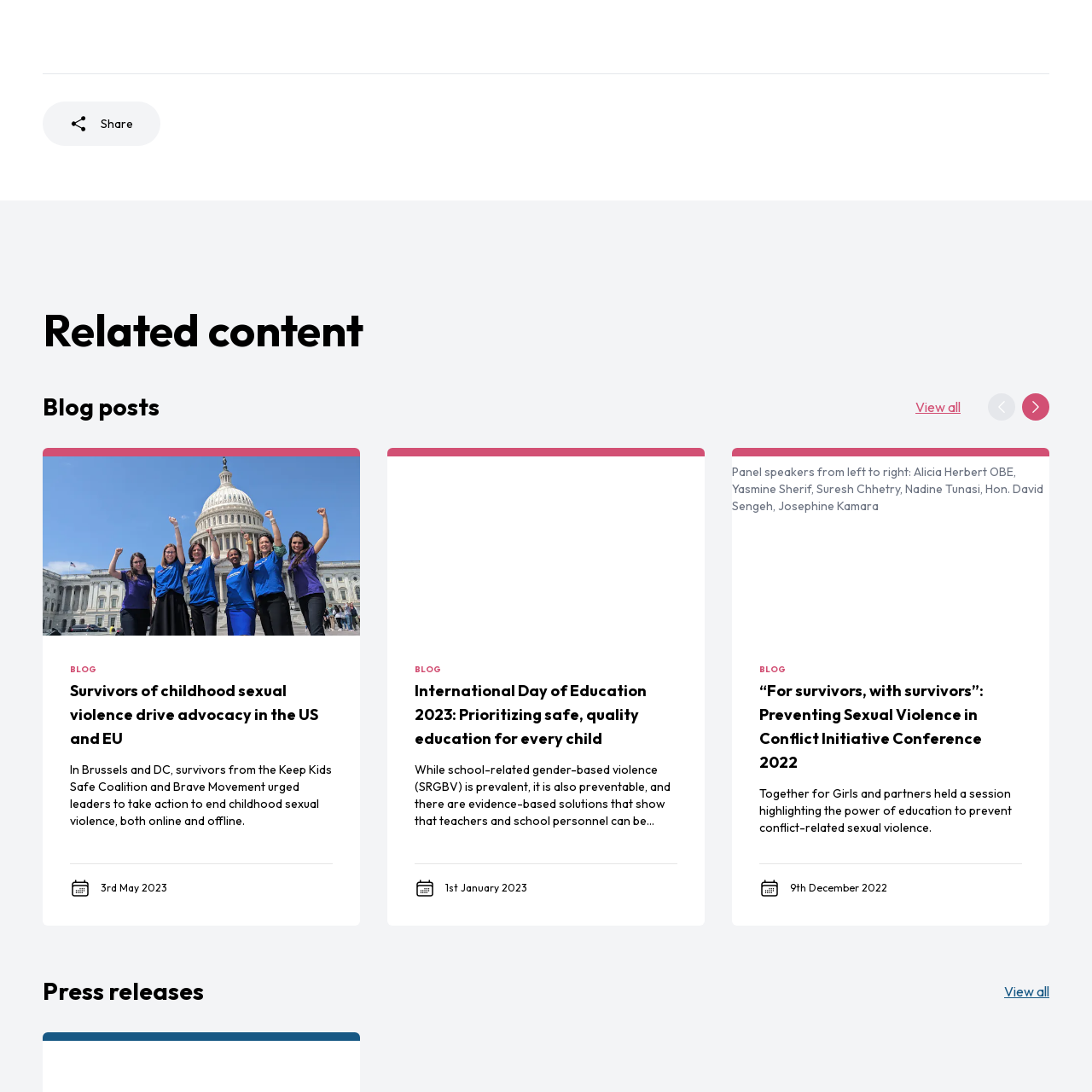What is the main goal of the Brave Movement and Keep Kids Safe coalition?
Study the area inside the red bounding box in the image and answer the question in detail.

The main goal of the Brave Movement and Keep Kids Safe coalition is to protect vulnerable individuals, specifically children, from harm by raising awareness and fostering change in communities, as highlighted in the image and caption.